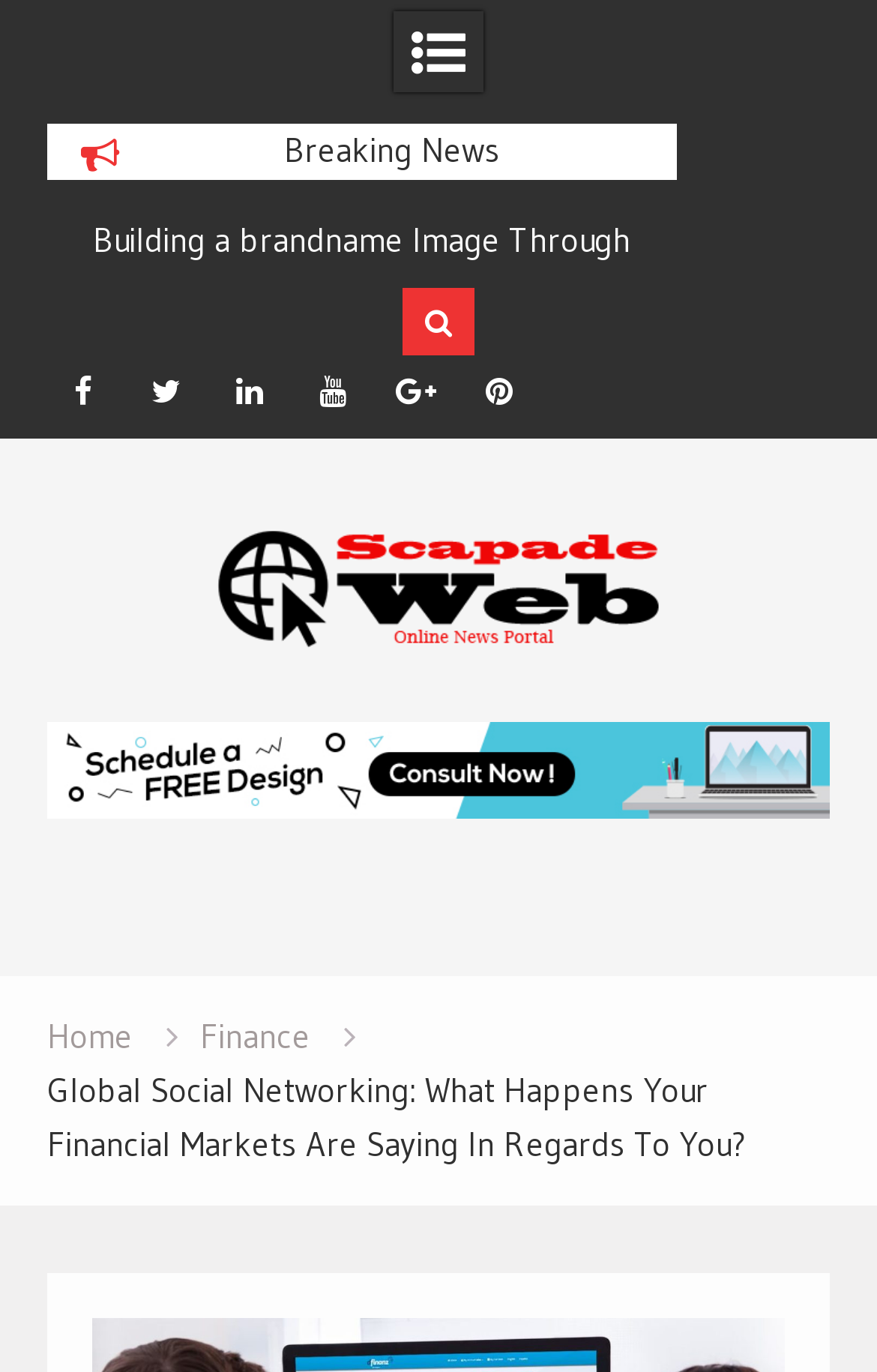Please determine the bounding box coordinates of the element to click in order to execute the following instruction: "Go to Finance". The coordinates should be four float numbers between 0 and 1, specified as [left, top, right, bottom].

[0.228, 0.739, 0.353, 0.771]